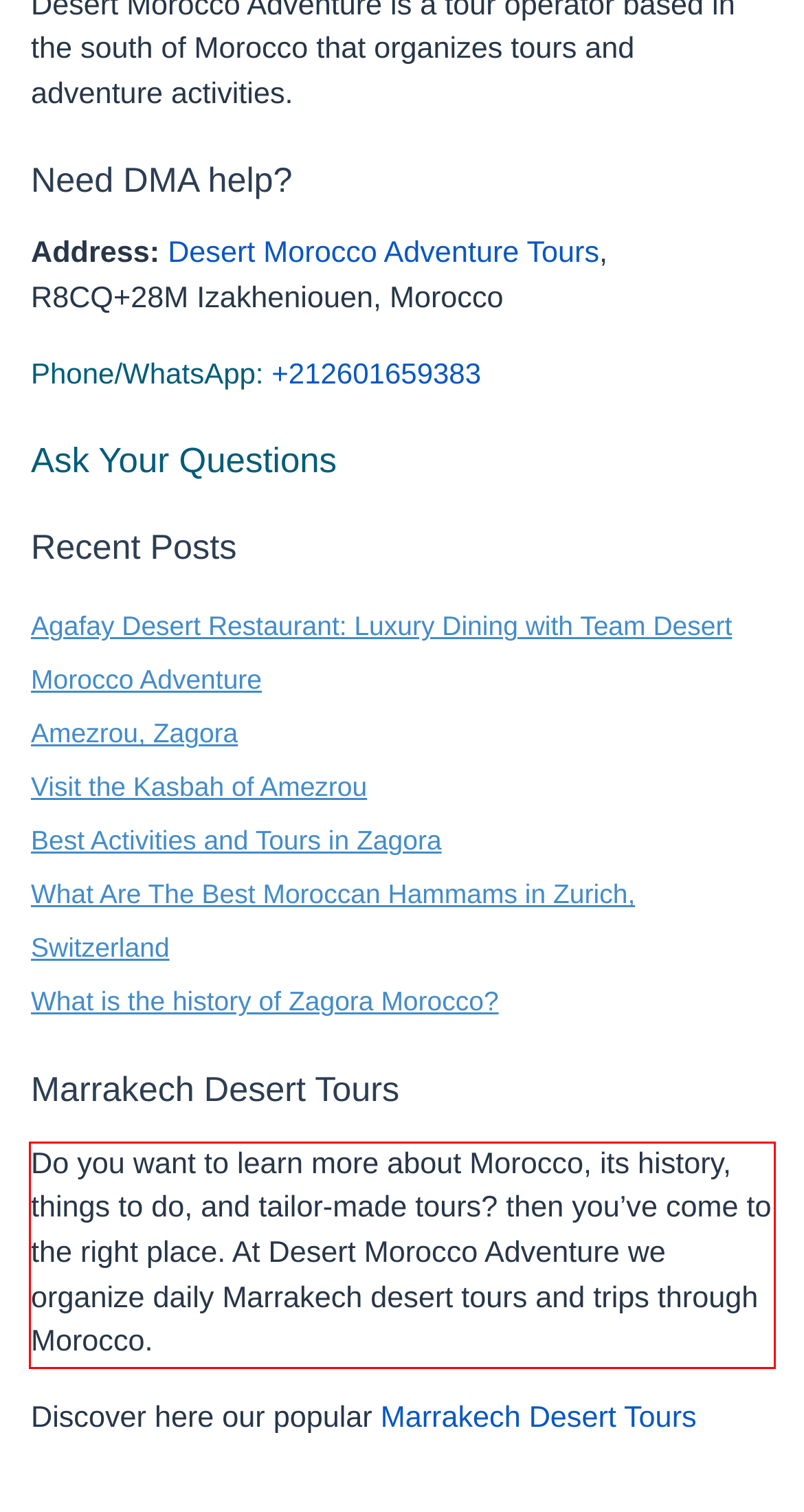Please identify and extract the text content from the UI element encased in a red bounding box on the provided webpage screenshot.

Do you want to learn more about Morocco, its history, things to do, and tailor-made tours? then you’ve come to the right place. At Desert Morocco Adventure we organize daily Marrakech desert tours and trips through Morocco.